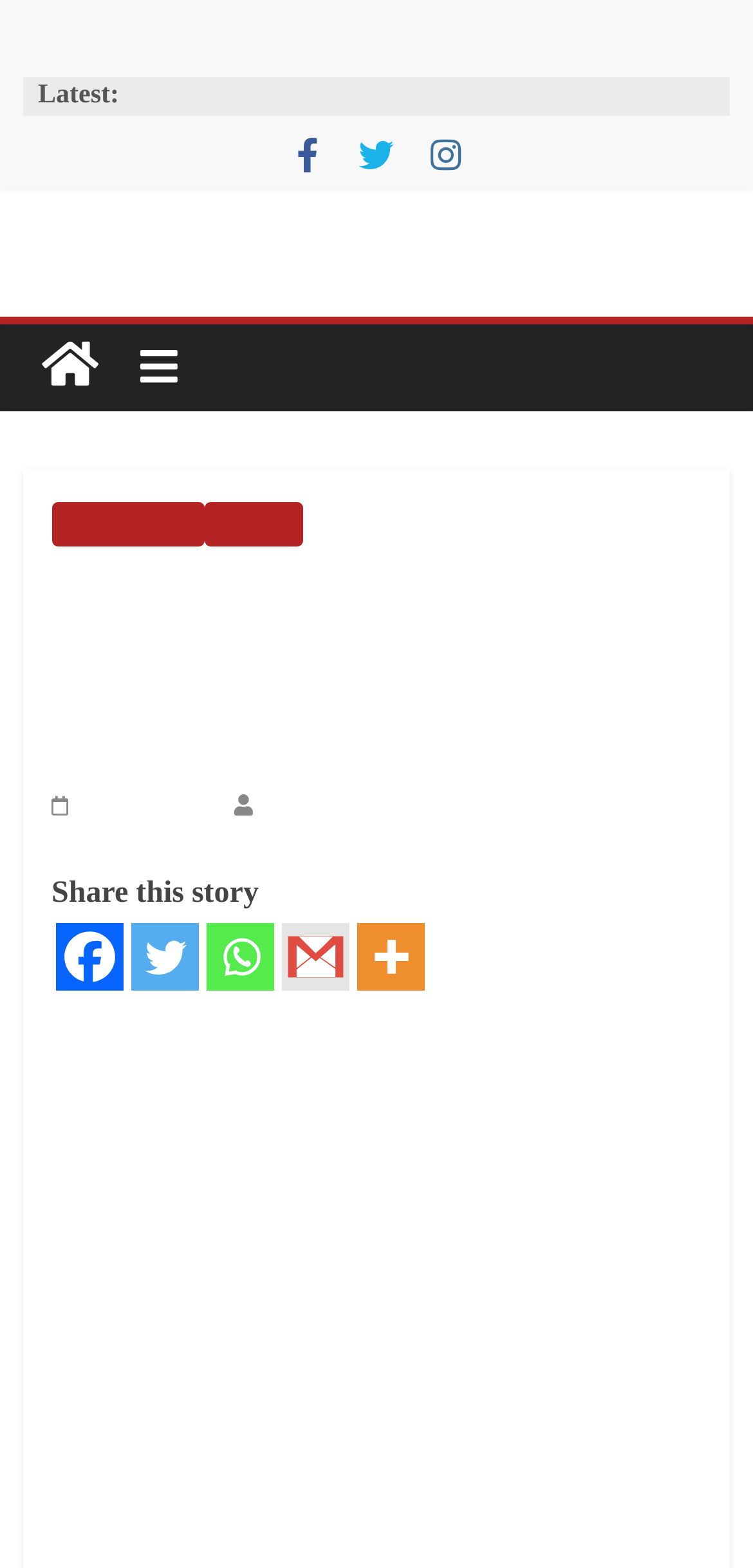Detail the various sections and features present on the webpage.

The webpage appears to be a news article page, with a focus on a specific news story. At the top of the page, there is a date displayed, "Wednesday, March 27, 2024", followed by a "Latest:" label. Below this, there are three social media icon links, represented by font awesome icons.

To the left of these icons, there is a link to the website's homepage, "Indian city news, cities latest updates – Citybuzz click", accompanied by a small image. Below this, there is a navigation menu with links to "Latest News", "Sports", and other categories.

The main content of the page is a news article with the title "Last phase of my career, important to enjoy IPL: Dhoni". The article is dated "April 22, 2023" and attributed to "CityBuzz Click Staff". The article's content is not explicitly described in the accessibility tree, but it likely contains text and possibly images.

At the bottom of the article, there is a "Share this story" label, followed by links to share the article on various social media platforms, including Facebook, Twitter, Whatsapp, Gmail, and more. The "More" link is accompanied by a small image.